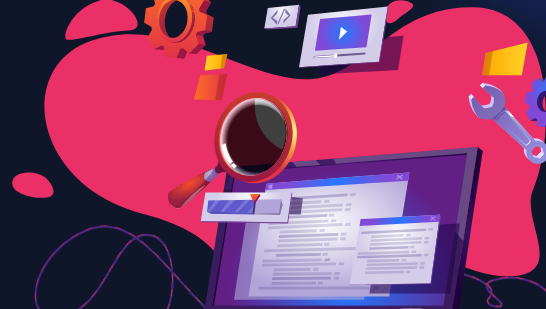Offer an in-depth caption that covers the entire scene depicted in the image.

The image features a vibrant and dynamic design focused on web development, particularly emphasizing WordPress design and development. Central to the composition is a modern computer screen displaying lines of code, symbolizing the technical aspect of web development. Surrounding the screen are various abstract elements, including a magnifying glass, which suggests a focus on detail and search functionality, essential components in web development.

In the background, colorful geometric shapes and tools, such as gears and a wrench, highlight the creative and mechanical aspects involved in building and maintaining websites. A play button icon references media integration, pointing to the importance of multimedia in digital platforms. The overall color palette, featuring bold reds, purples, and yellows, conveys a sense of innovation and creativity, reflecting the core values of digital marketing and web solutions that enhance a business's online presence.